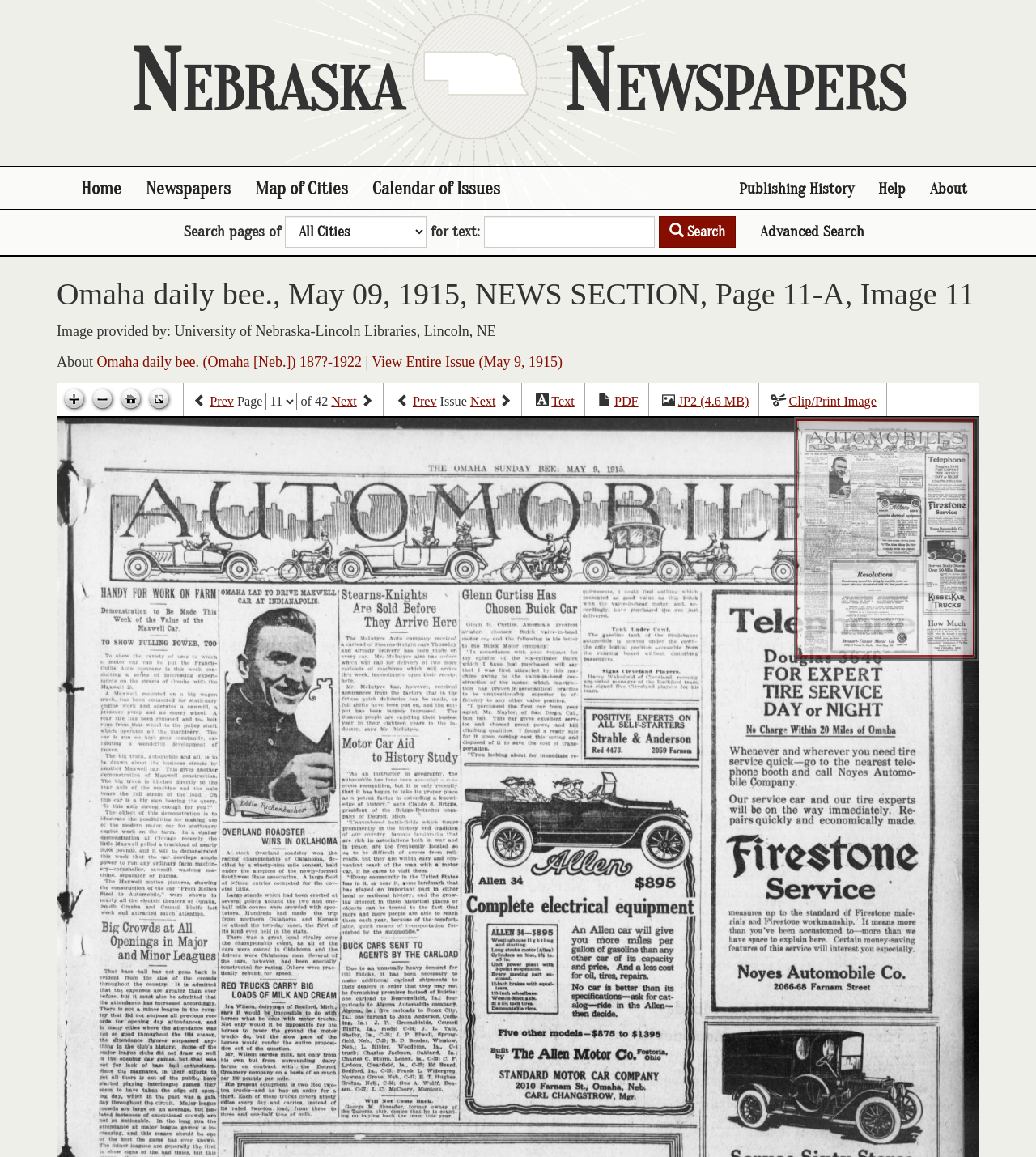Please locate the bounding box coordinates for the element that should be clicked to achieve the following instruction: "Click on First Cut Lab". Ensure the coordinates are given as four float numbers between 0 and 1, i.e., [left, top, right, bottom].

None